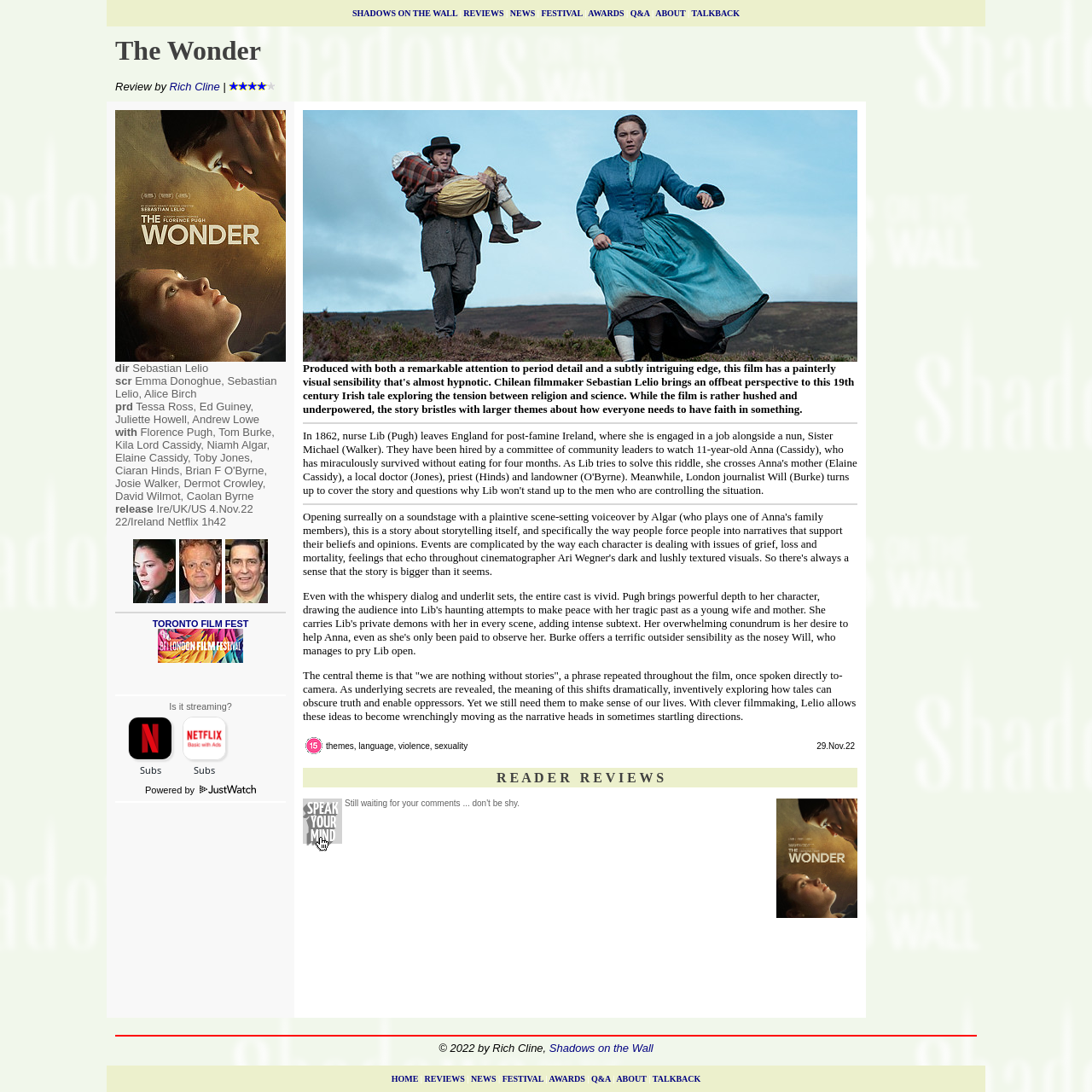What is the release date of The Wonder in Ireland?
Based on the visual, give a brief answer using one word or a short phrase.

4.Nov.22